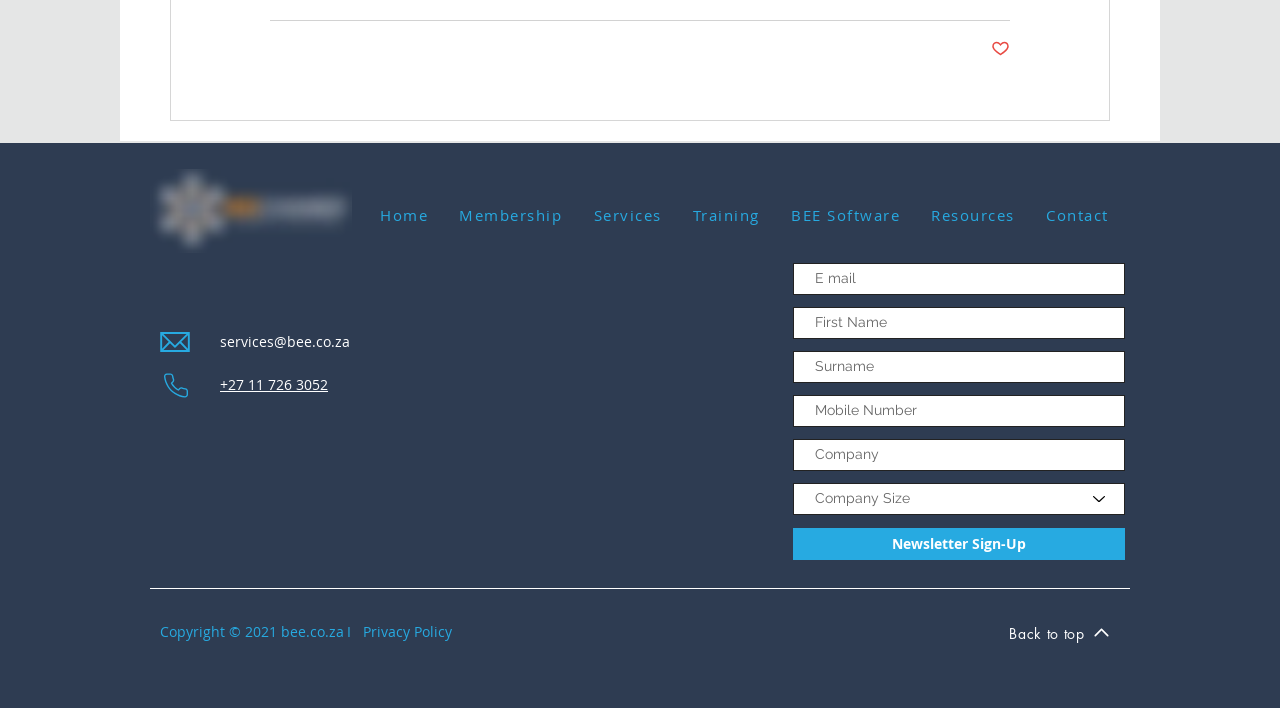What is the purpose of the 'Newsletter Sign-Up' button?
Answer with a single word or phrase by referring to the visual content.

To sign up for a newsletter